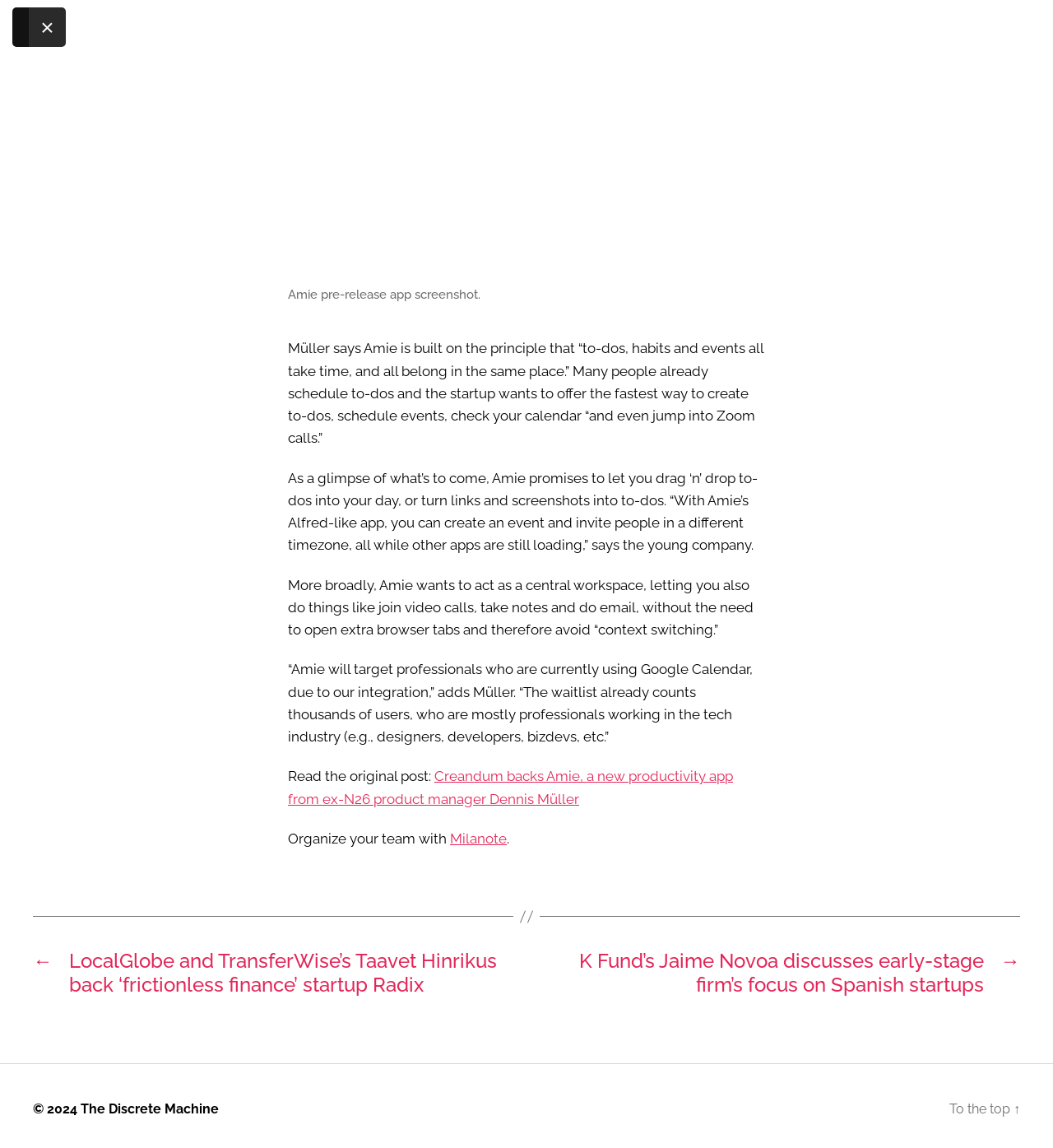What is the purpose of Amie's app?
Look at the image and respond with a single word or a short phrase.

To reduce context switching